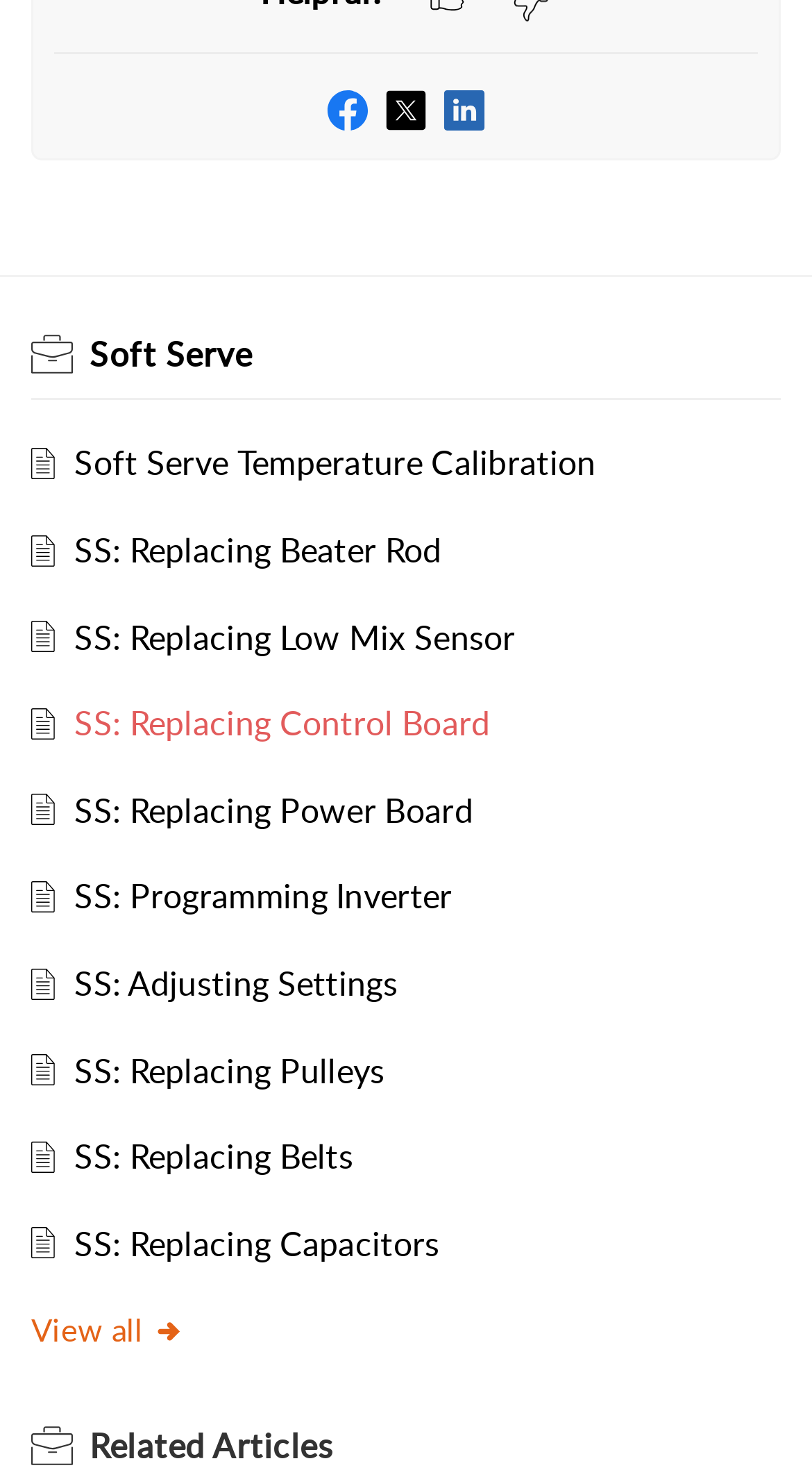Identify the bounding box coordinates for the element you need to click to achieve the following task: "Click on Facebook link". The coordinates must be four float values ranging from 0 to 1, formatted as [left, top, right, bottom].

[0.403, 0.059, 0.454, 0.09]